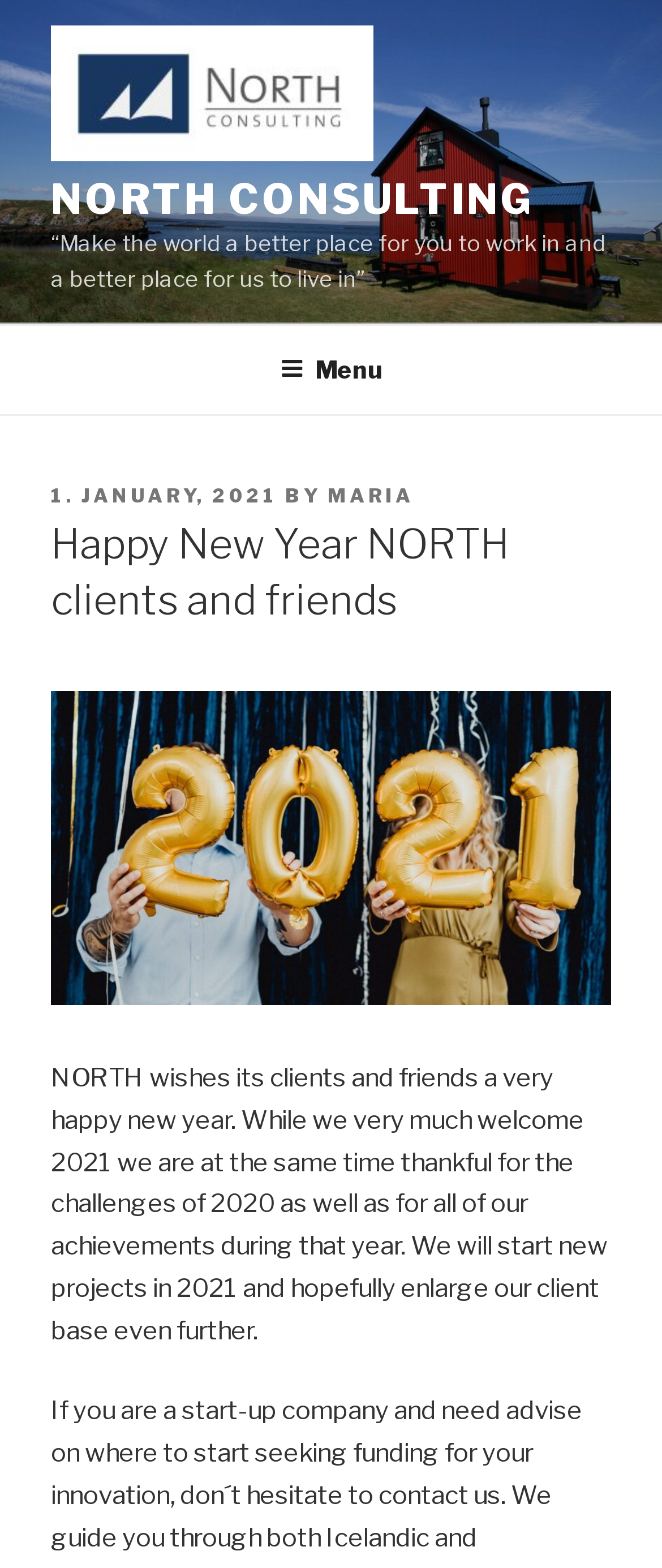Please give a one-word or short phrase response to the following question: 
What is the name of the consulting company?

NORTH Consulting